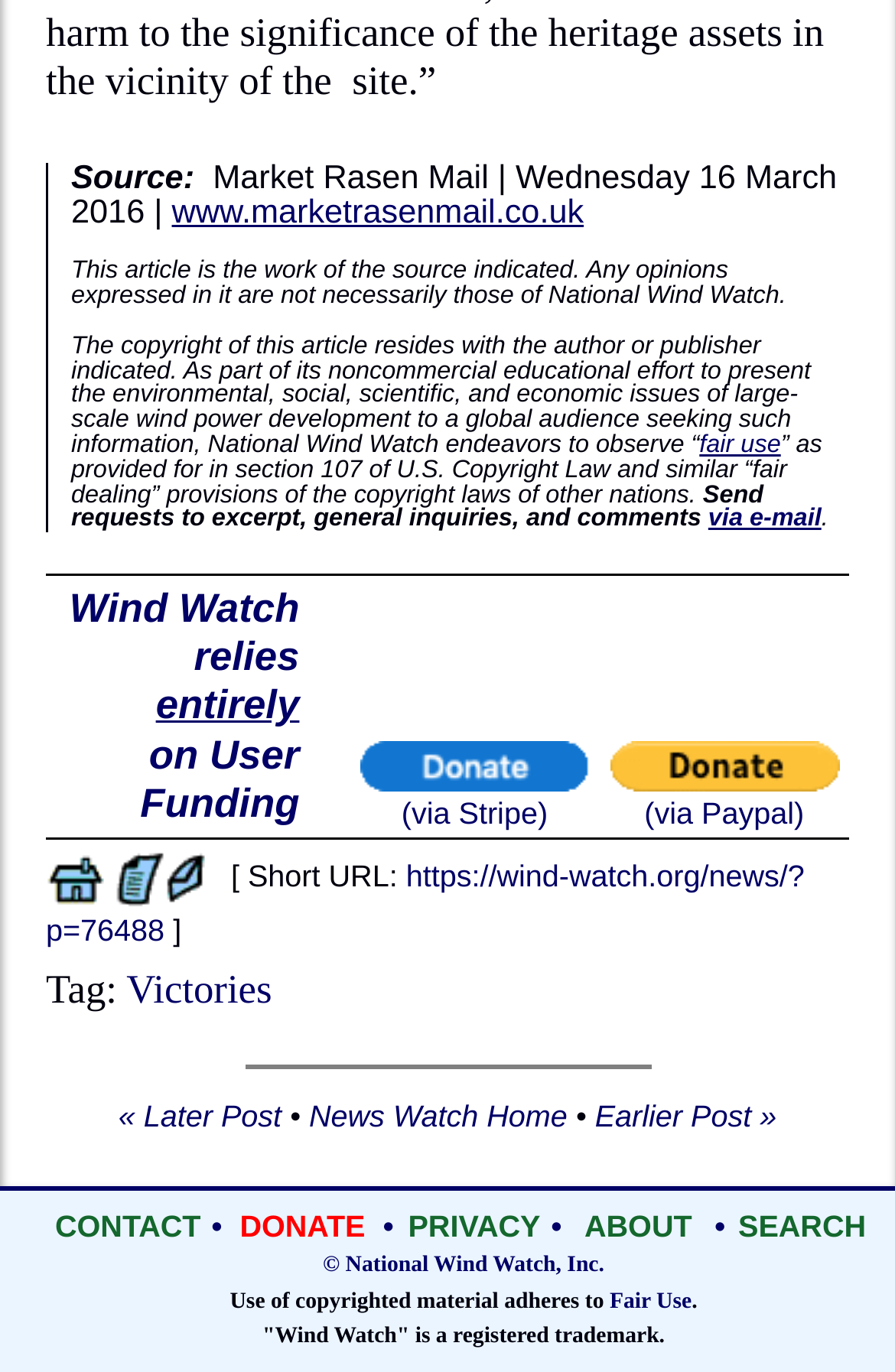Locate the bounding box coordinates of the area that needs to be clicked to fulfill the following instruction: "Explore Sneak Previews". The coordinates should be in the format of four float numbers between 0 and 1, namely [left, top, right, bottom].

None